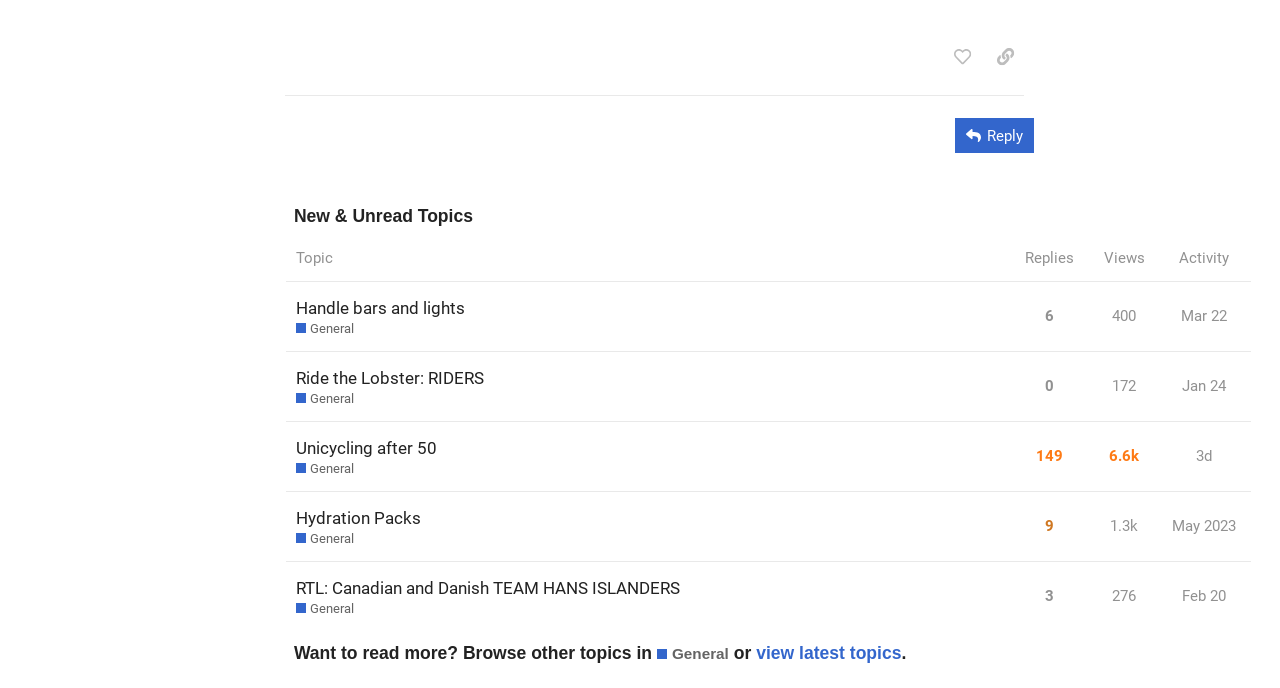Provide a brief response to the question using a single word or phrase: 
What can be done with the 'Reply' button?

Post a reply